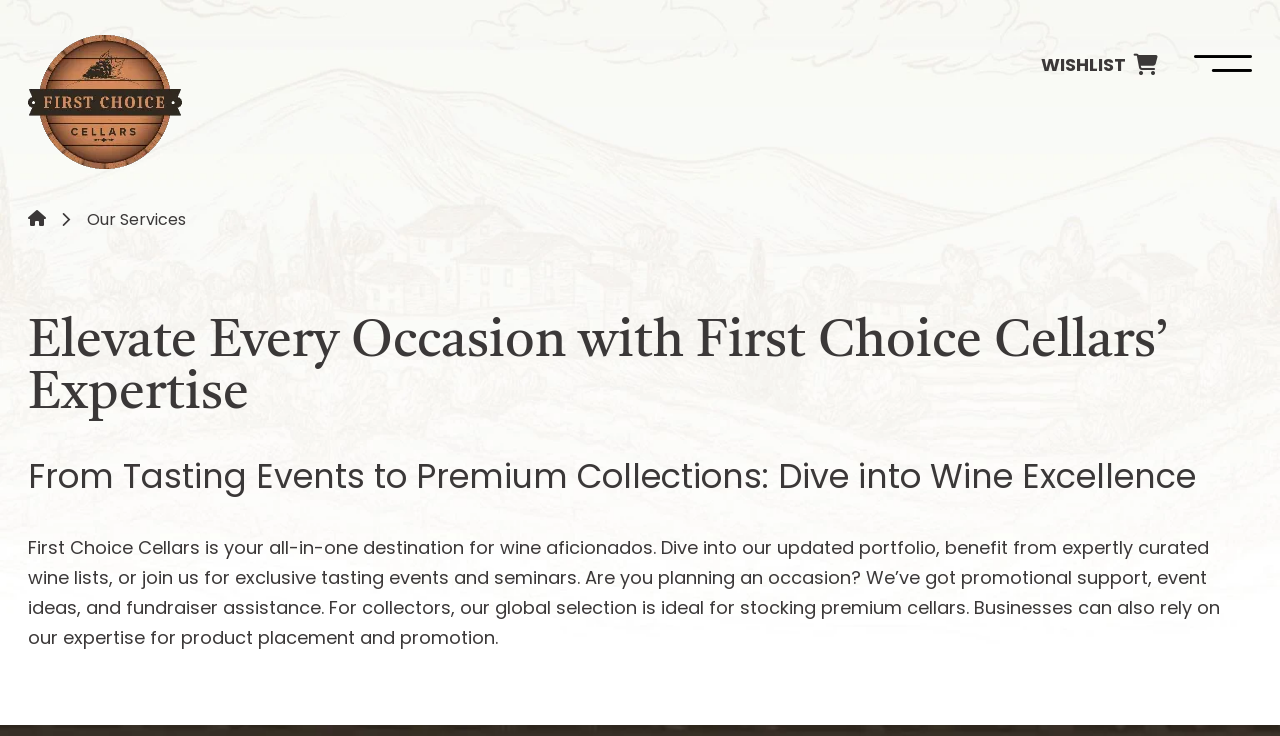What type of events does the website offer?
Look at the image and respond to the question as thoroughly as possible.

I found this information by reading the text on the webpage, which specifically mentions 'tasting events and seminars' as part of the services offered by the website.